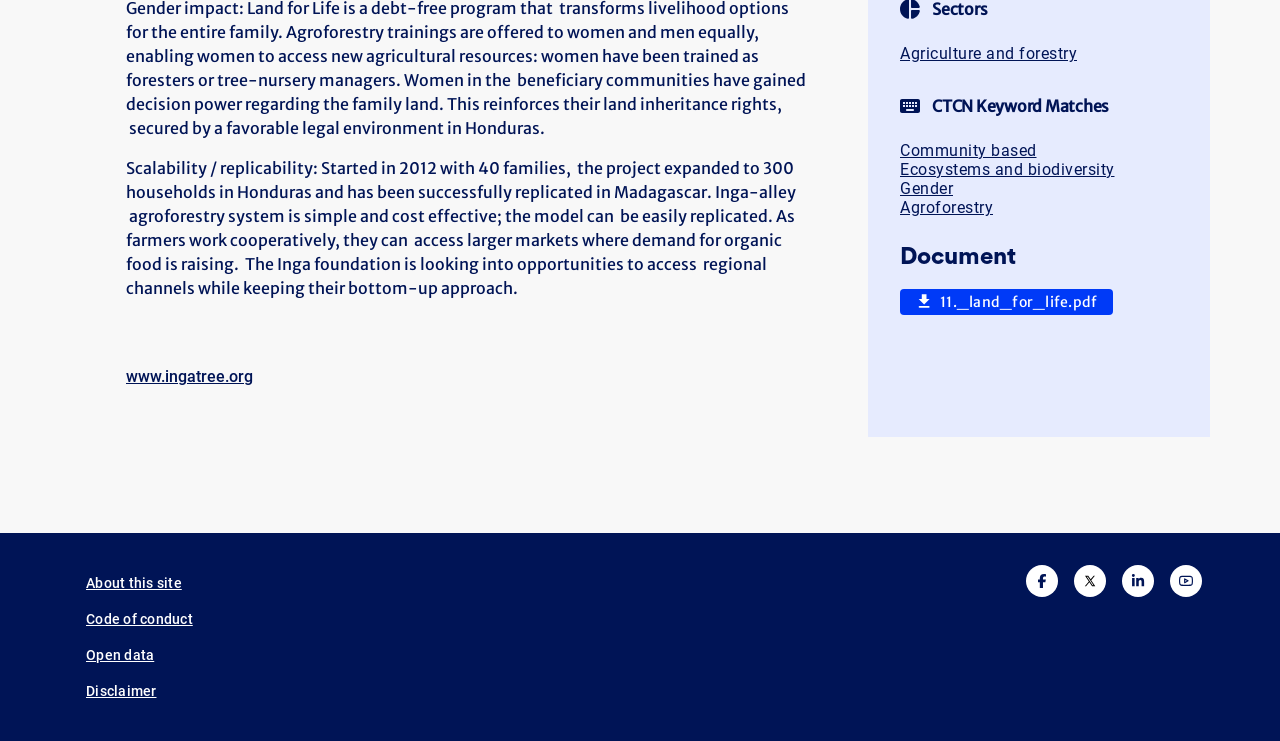Identify the bounding box coordinates for the UI element described as: "About this site". The coordinates should be provided as four floats between 0 and 1: [left, top, right, bottom].

[0.061, 0.762, 0.157, 0.811]